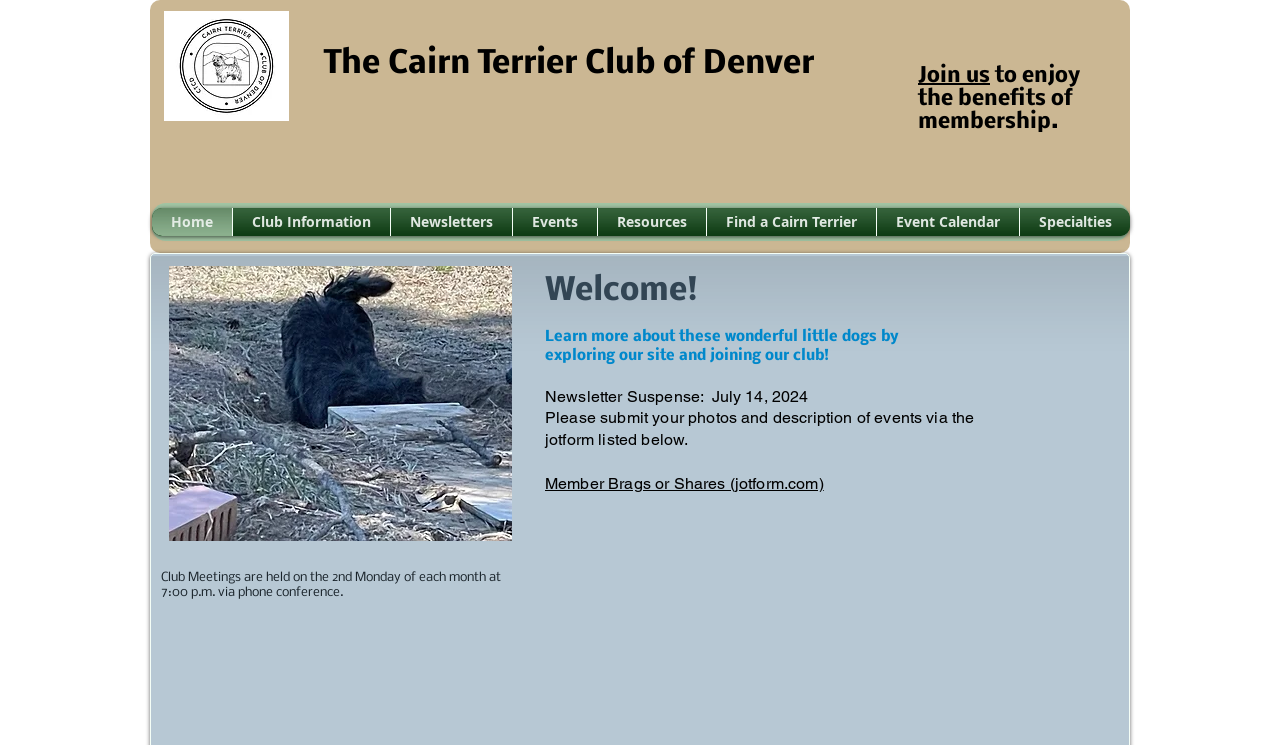Please determine the bounding box coordinates for the UI element described as: "Event Calendar".

[0.689, 0.279, 0.792, 0.317]